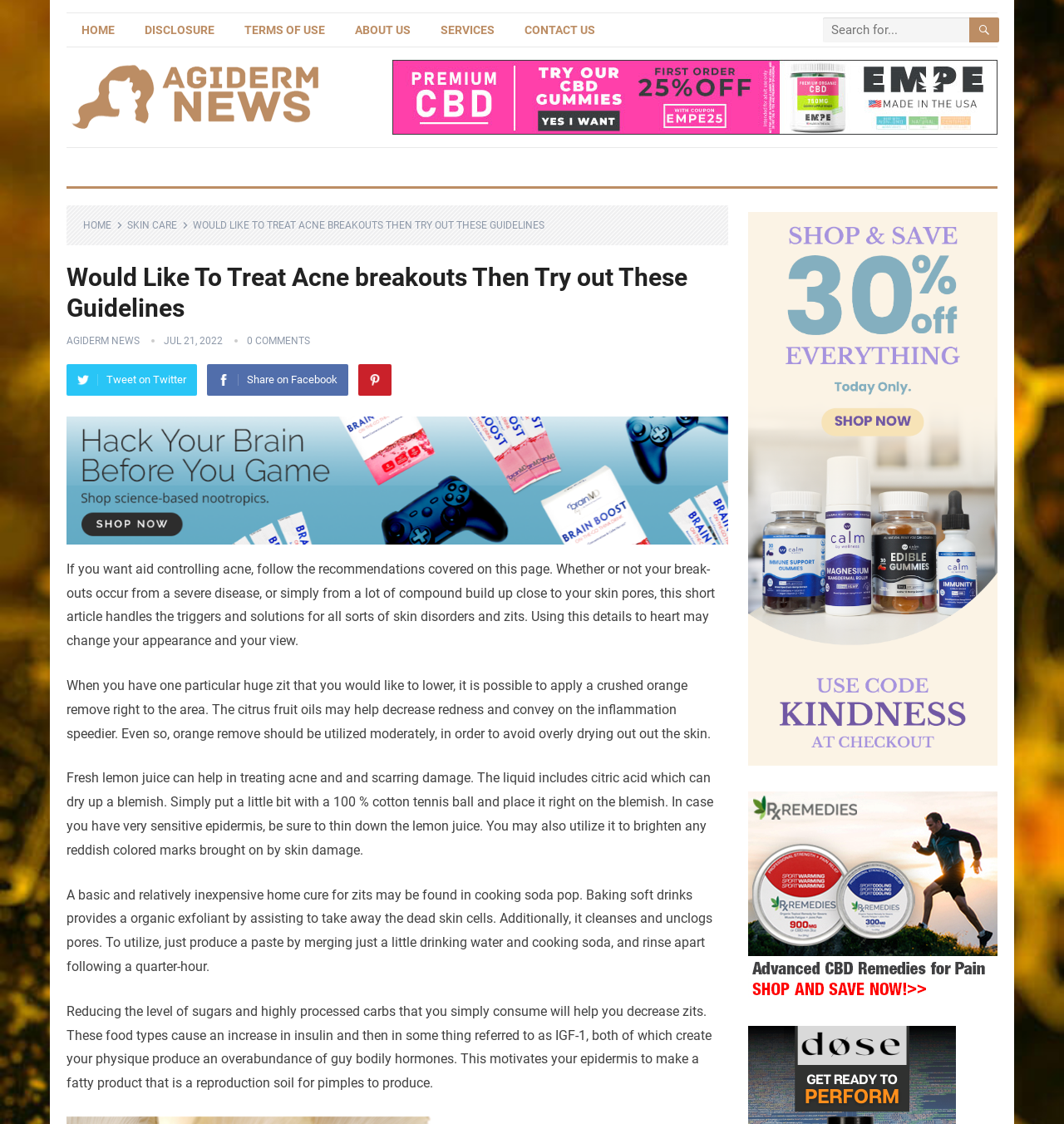Determine the heading of the webpage and extract its text content.

Would Like To Treat Acne breakouts Then Try out These Guidelines